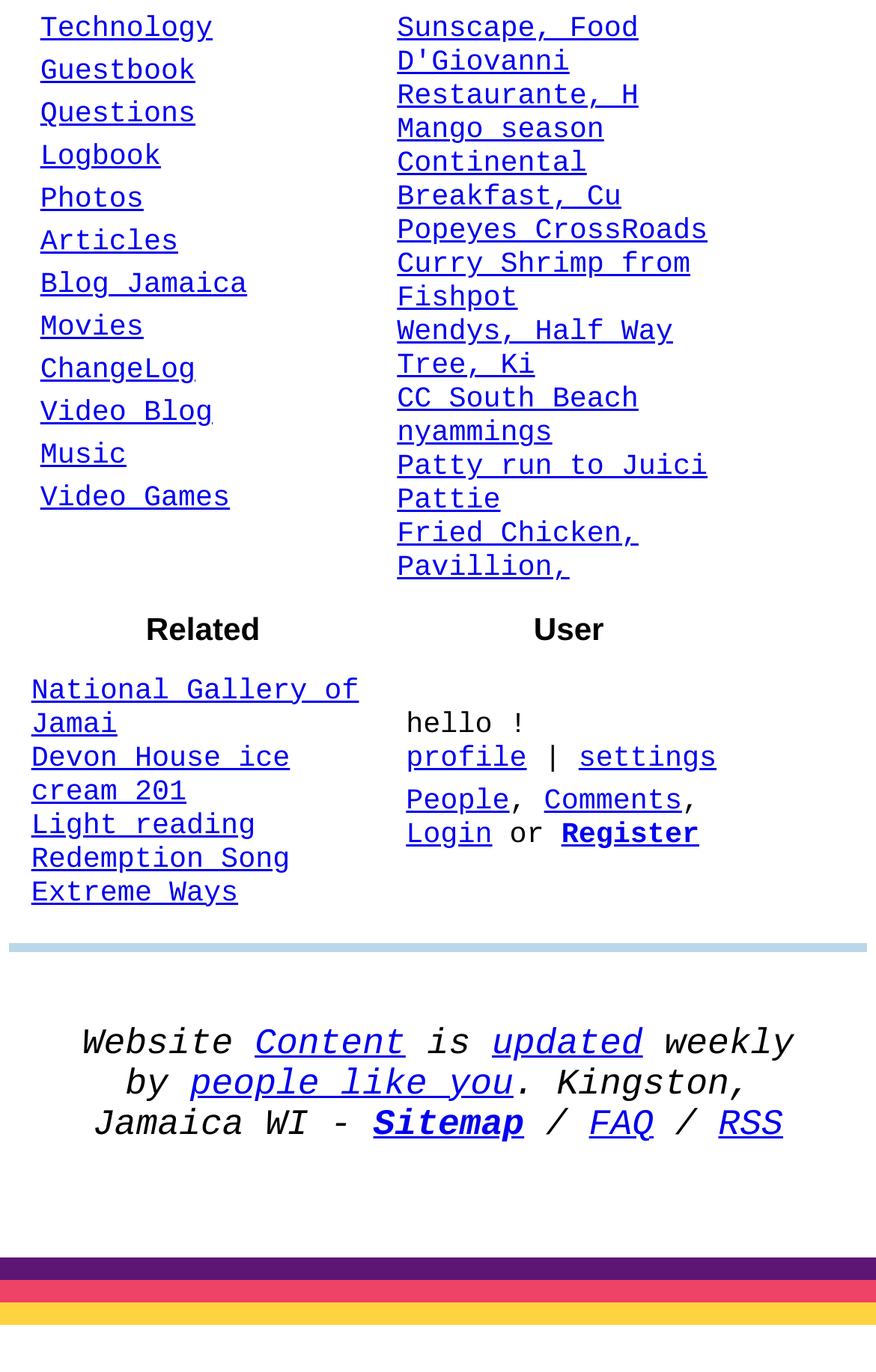What is the main category of links on the left side?
Examine the image and give a concise answer in one word or a short phrase.

Technology